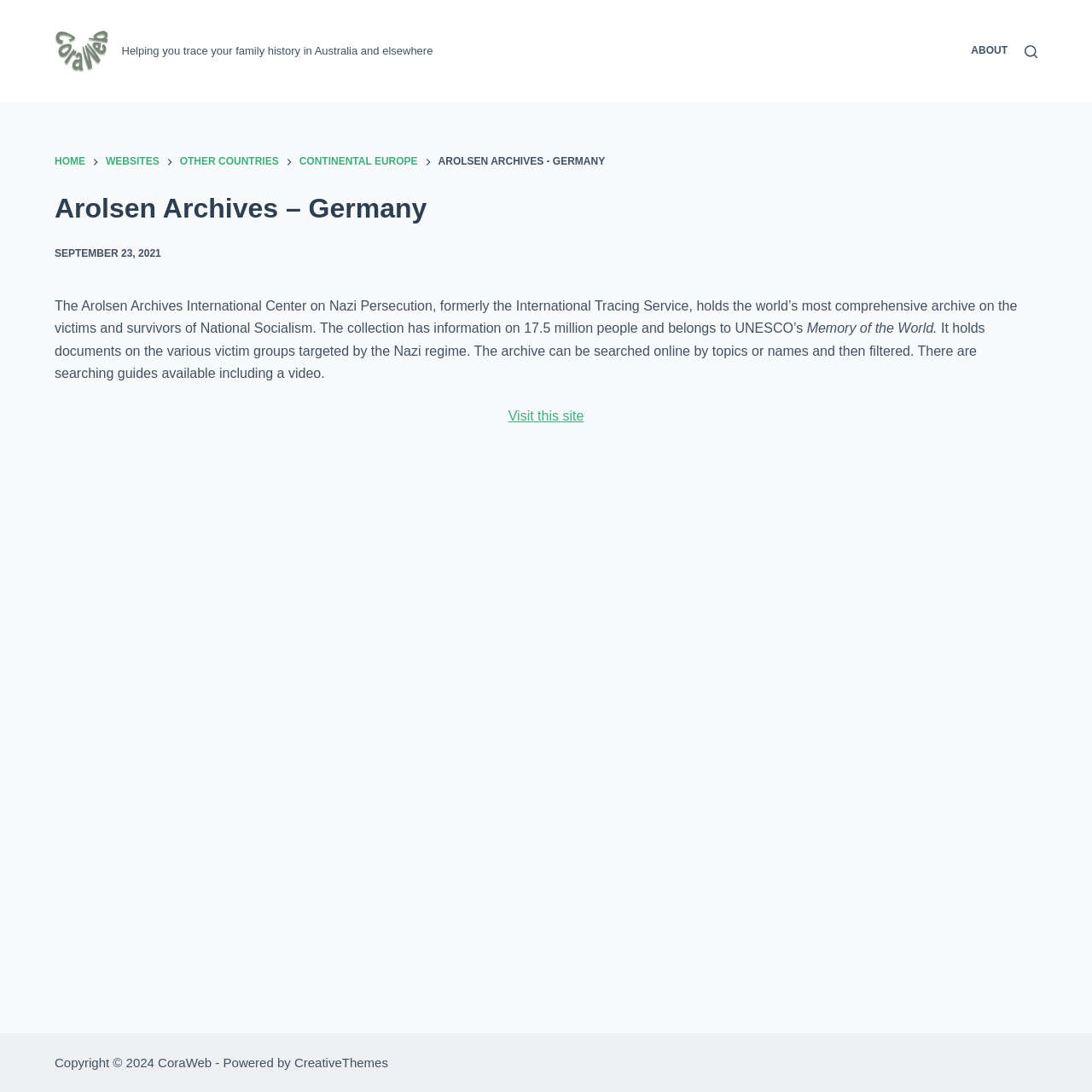What is the name of the archive?
Please respond to the question thoroughly and include all relevant details.

I found the answer by looking at the heading 'Arolsen Archives – Germany' and the static text 'AROLSEN ARCHIVES - GERMANY' which suggests that the name of the archive is Arolsen Archives.